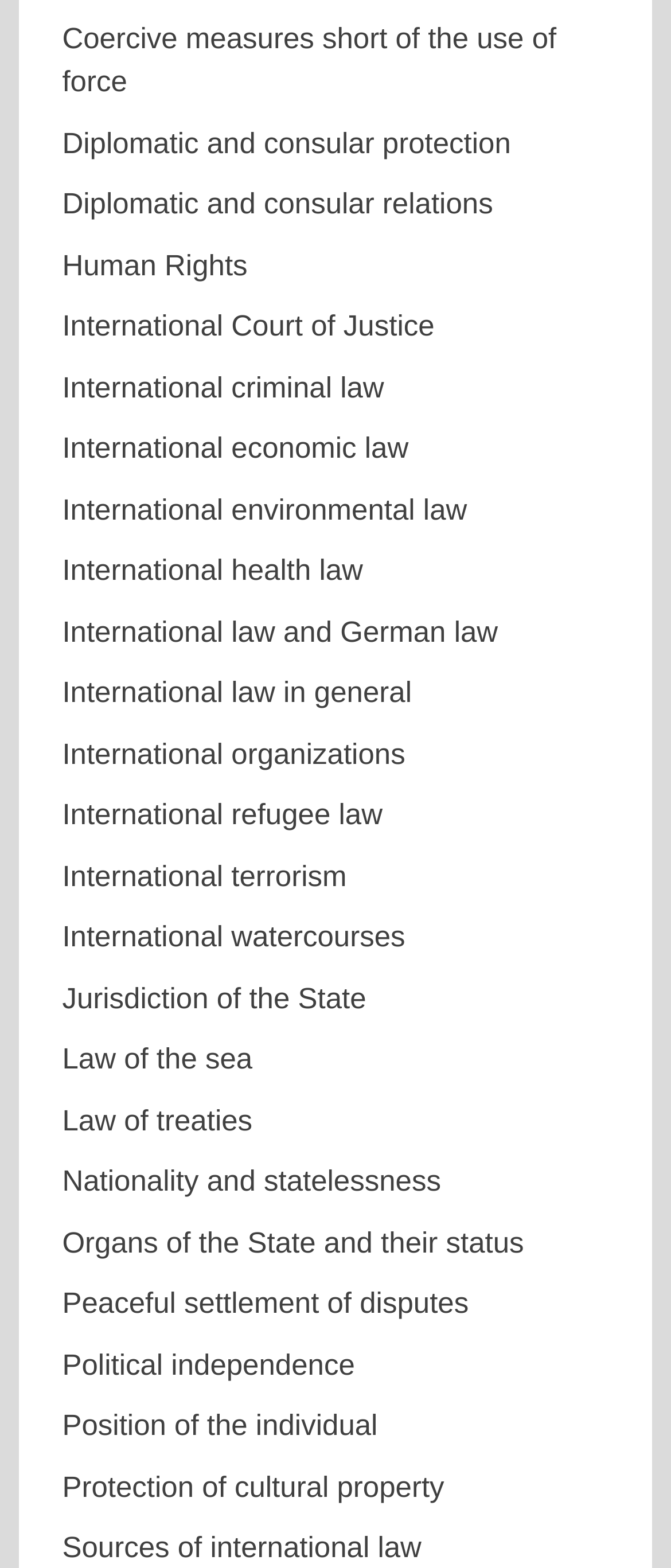Provide the bounding box coordinates of the HTML element this sentence describes: "International terrorism".

[0.093, 0.549, 0.517, 0.569]